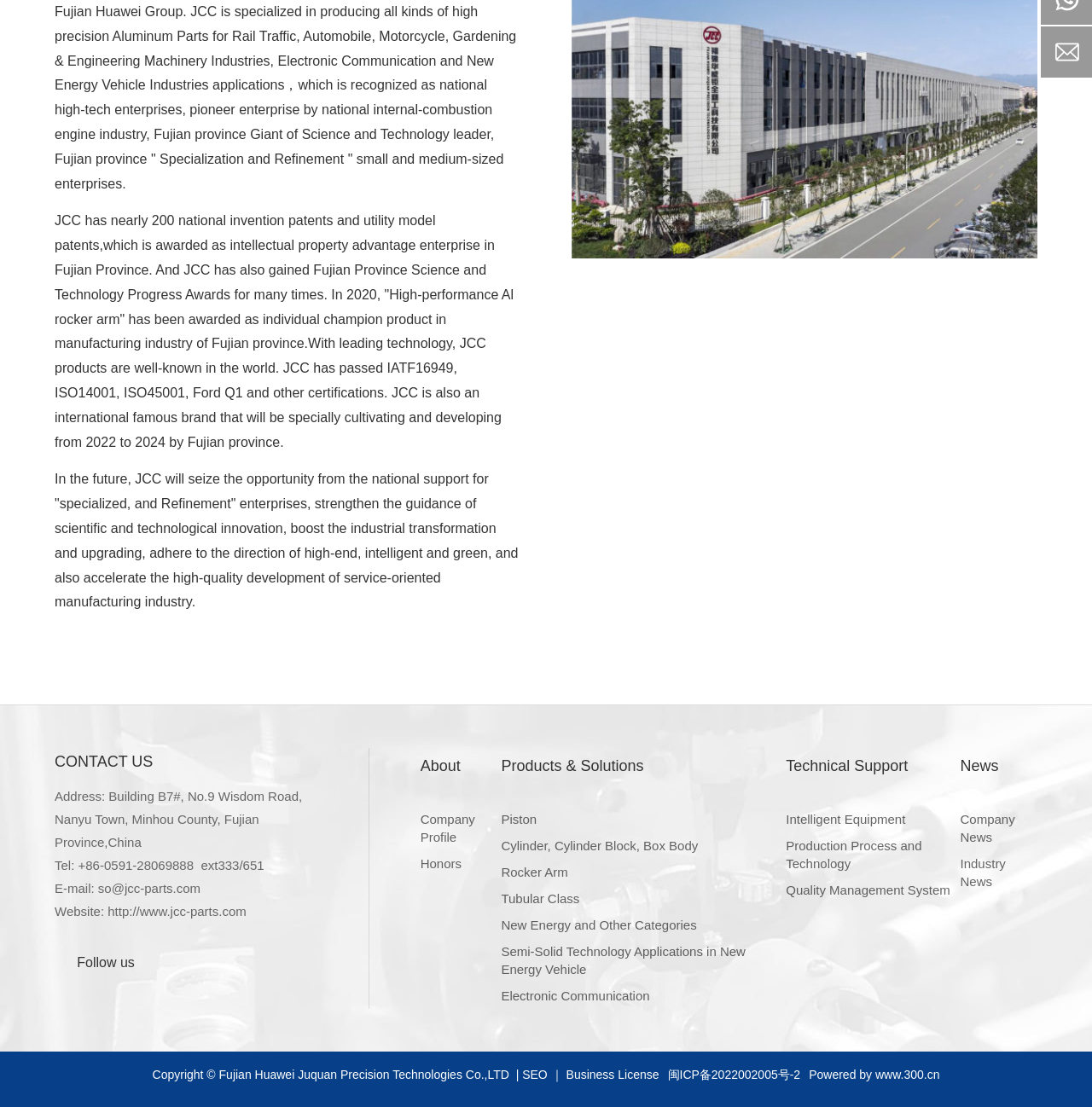Identify the bounding box for the UI element described as: "Products & Solutions". Ensure the coordinates are four float numbers between 0 and 1, formatted as [left, top, right, bottom].

[0.459, 0.676, 0.72, 0.708]